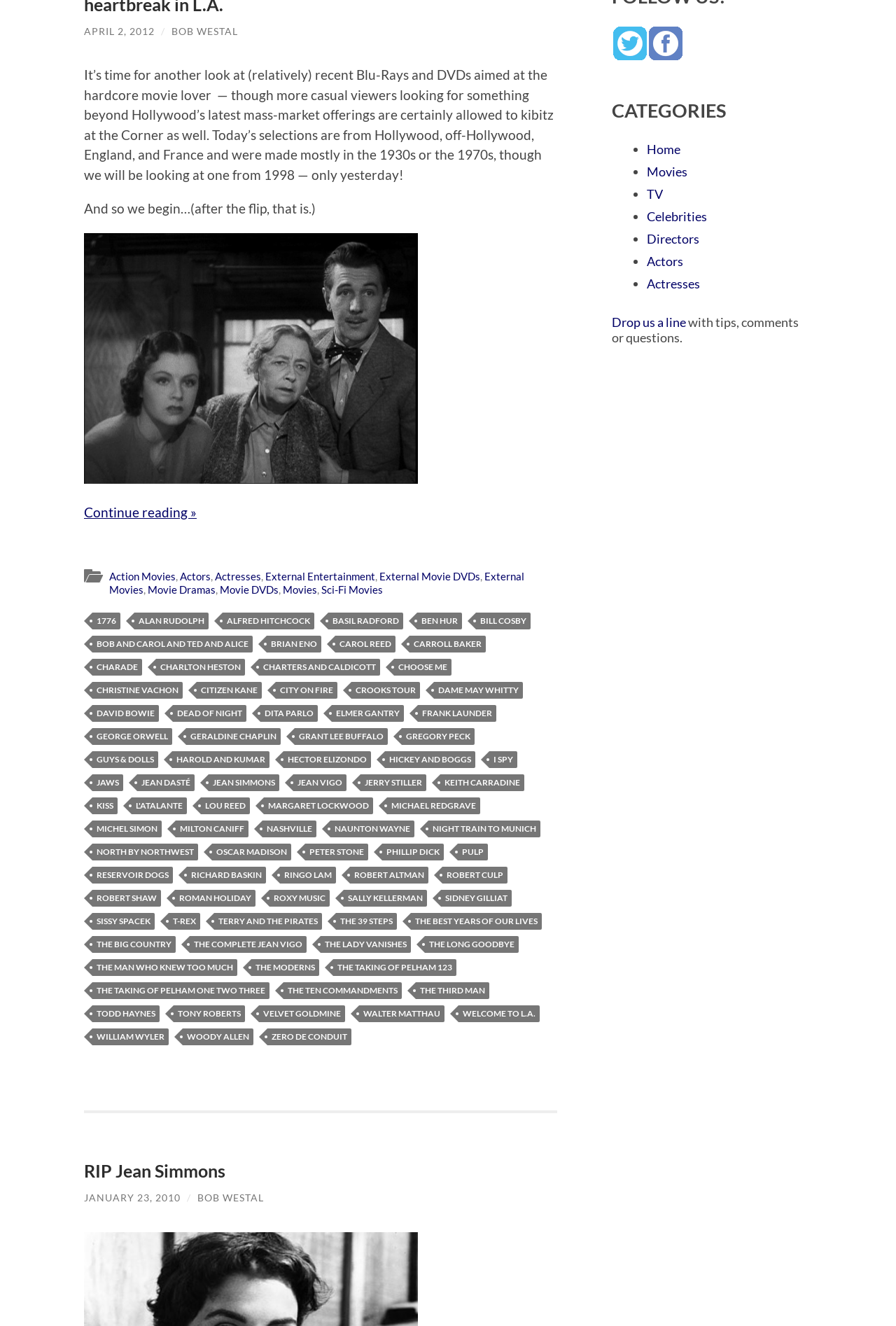Return the bounding box coordinates of the UI element that corresponds to this description: "L'Atalante". The coordinates must be given as four float numbers in the range of 0 and 1, [left, top, right, bottom].

[0.147, 0.601, 0.209, 0.614]